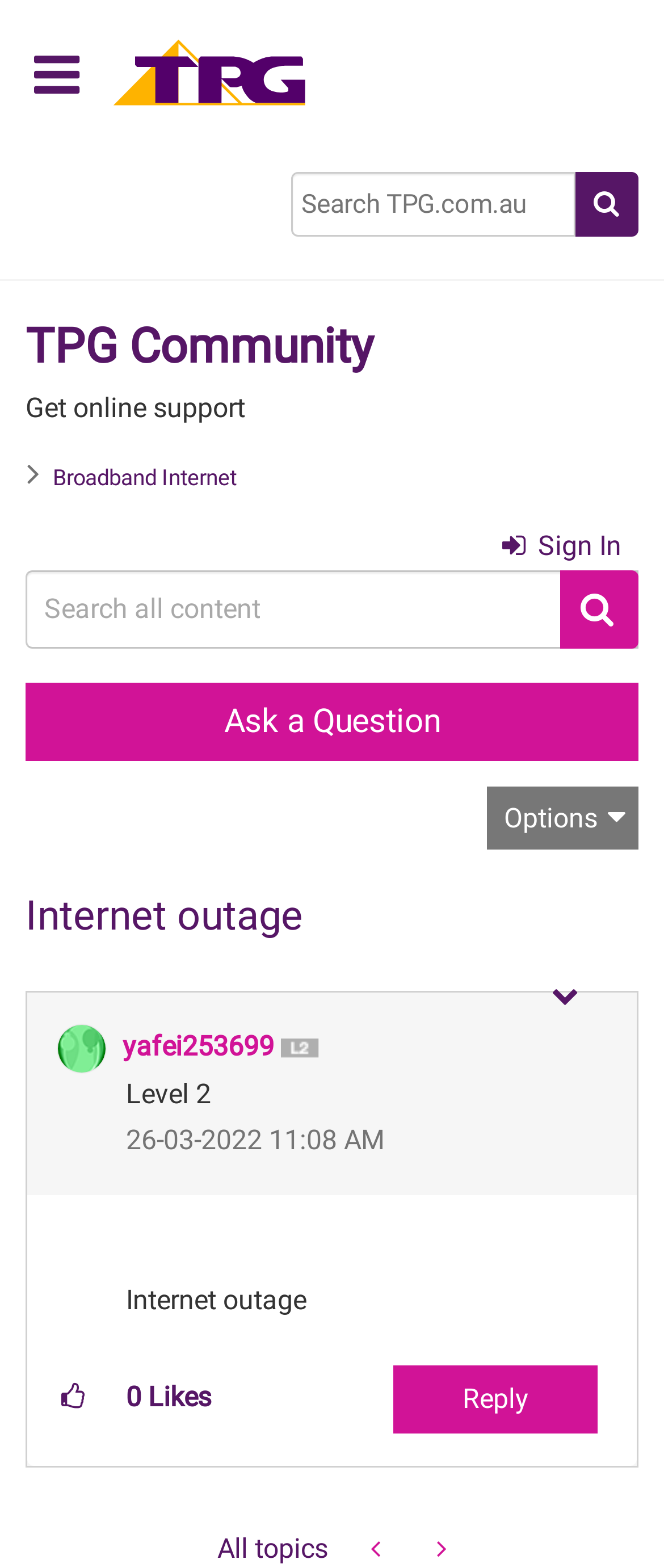Could you highlight the region that needs to be clicked to execute the instruction: "Search for something"?

[0.438, 0.11, 0.867, 0.151]